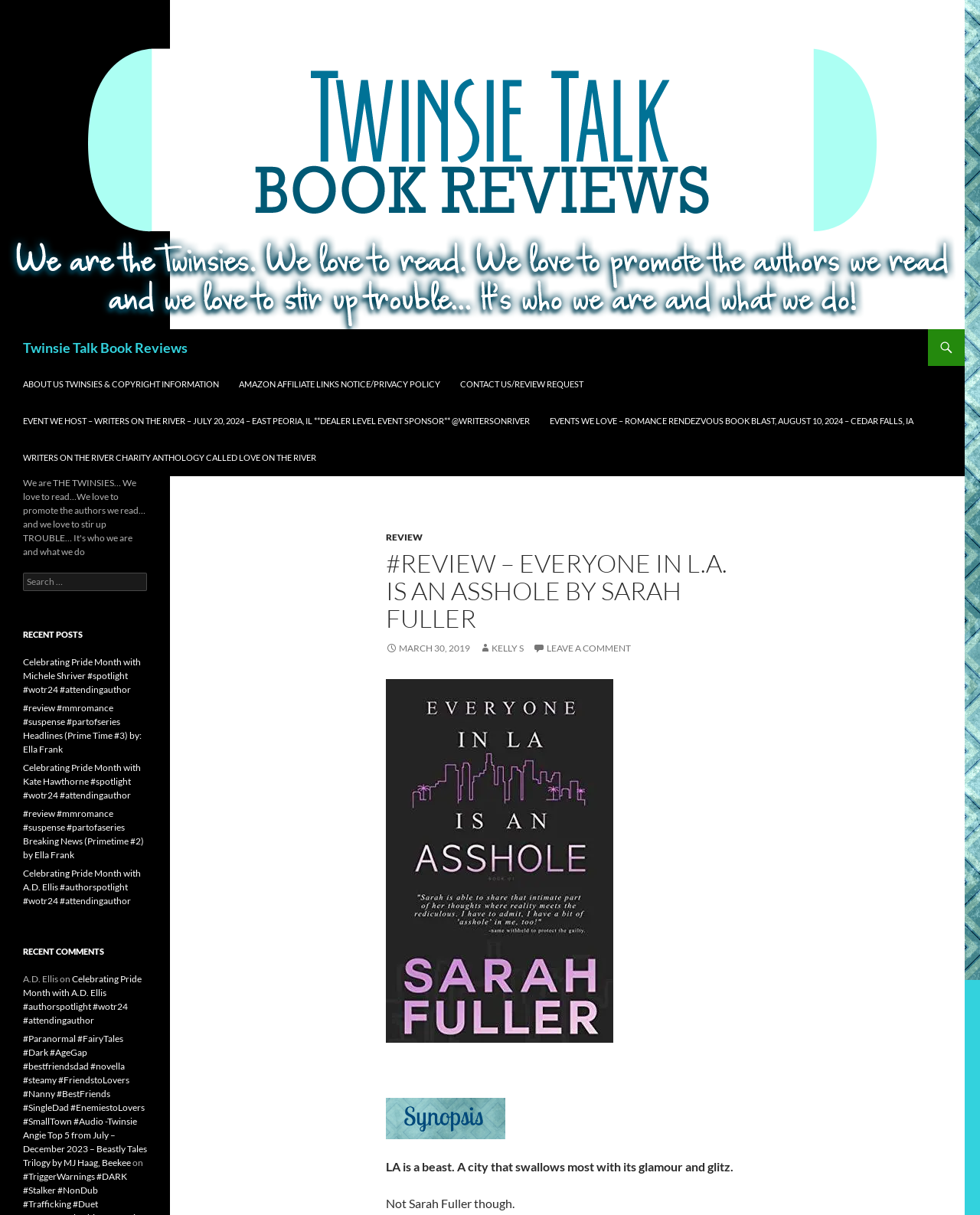Determine the bounding box coordinates of the region that needs to be clicked to achieve the task: "visit the newsroom".

None